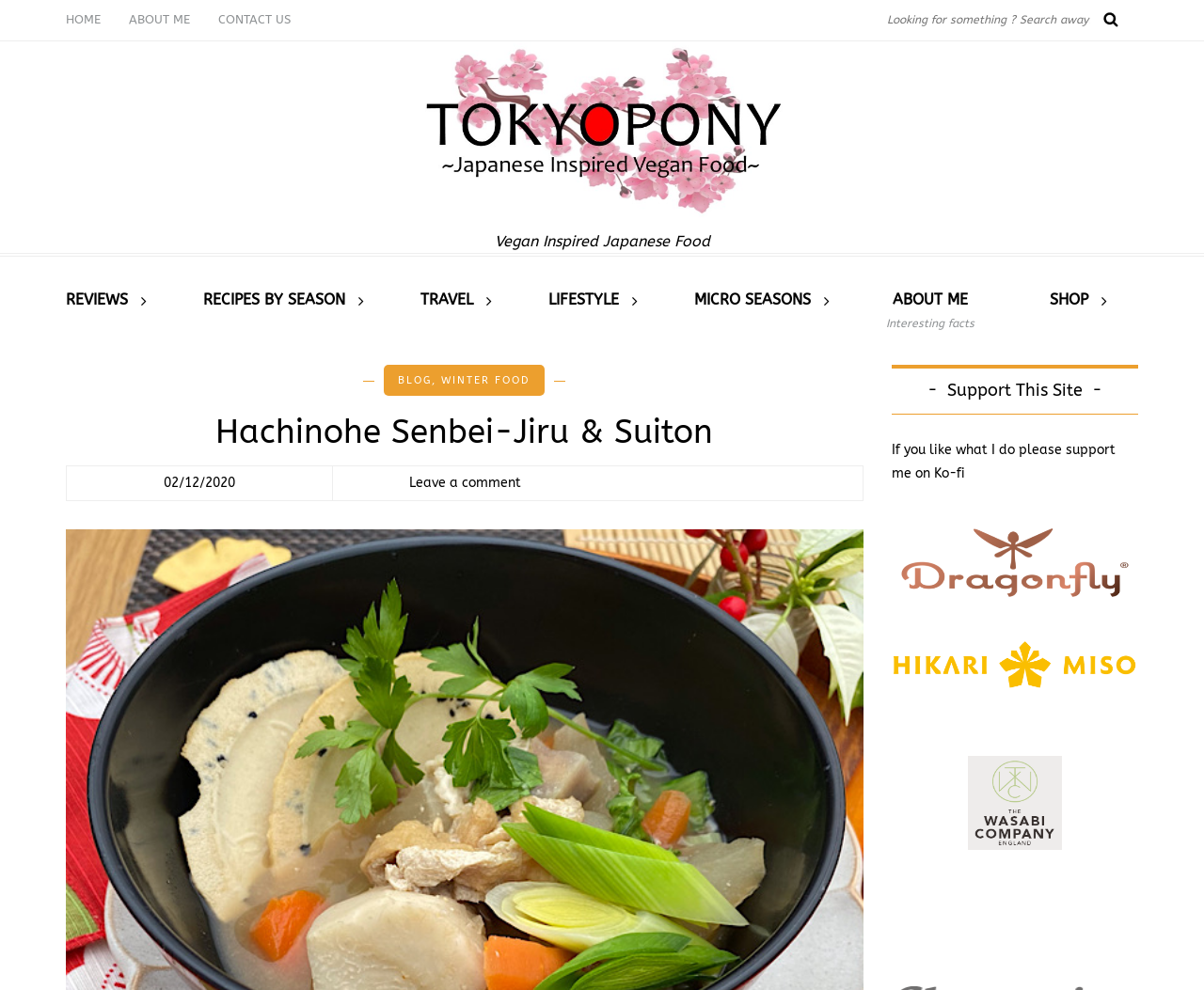Determine the bounding box coordinates of the target area to click to execute the following instruction: "Visit ABOUT ME page."

[0.095, 0.0, 0.17, 0.04]